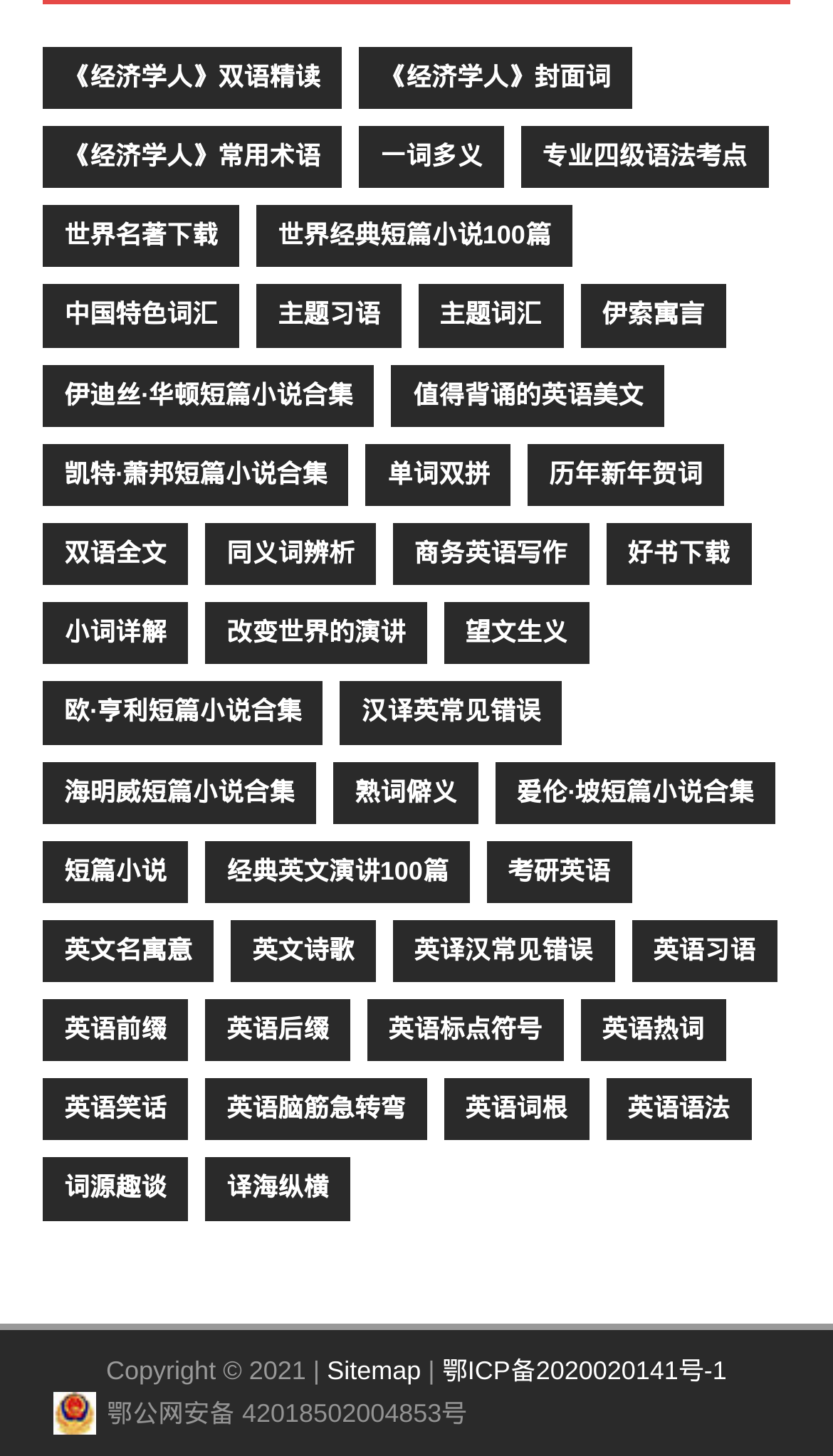Bounding box coordinates are specified in the format (top-left x, top-left y, bottom-right x, bottom-right y). All values are floating point numbers bounded between 0 and 1. Please provide the bounding box coordinate of the region this sentence describes: 英语习语

[0.758, 0.632, 0.932, 0.675]